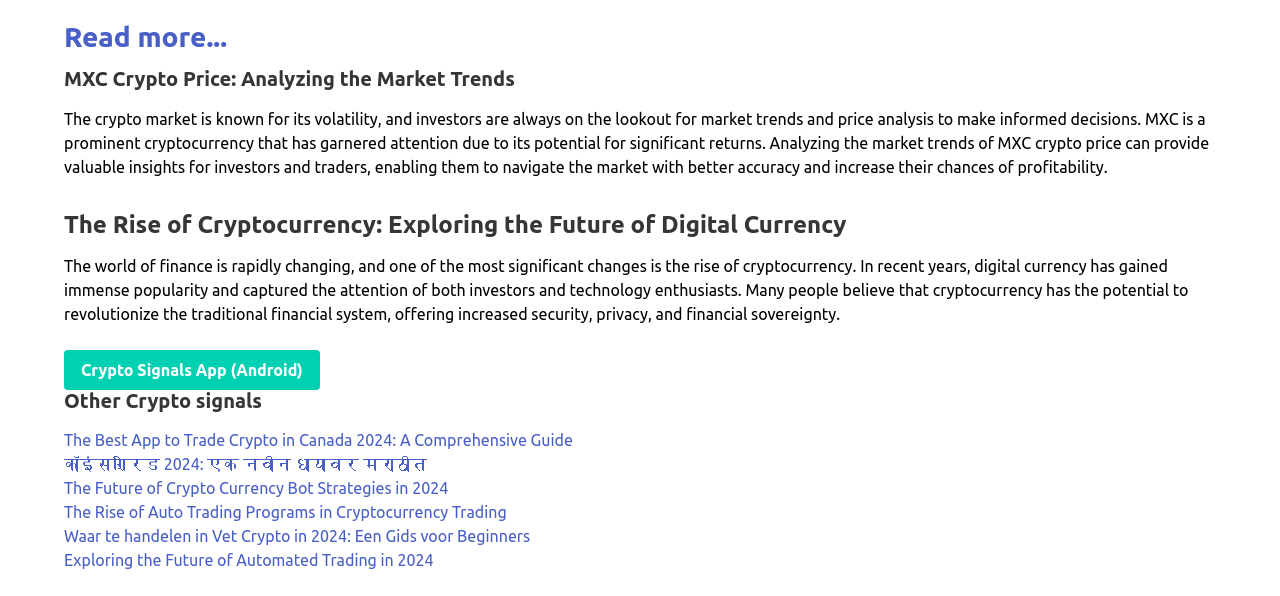Determine the bounding box coordinates in the format (top-left x, top-left y, bottom-right x, bottom-right y). Ensure all values are floating point numbers between 0 and 1. Identify the bounding box of the UI element described by: Crypto Signals App (Android)

[0.05, 0.587, 0.25, 0.654]